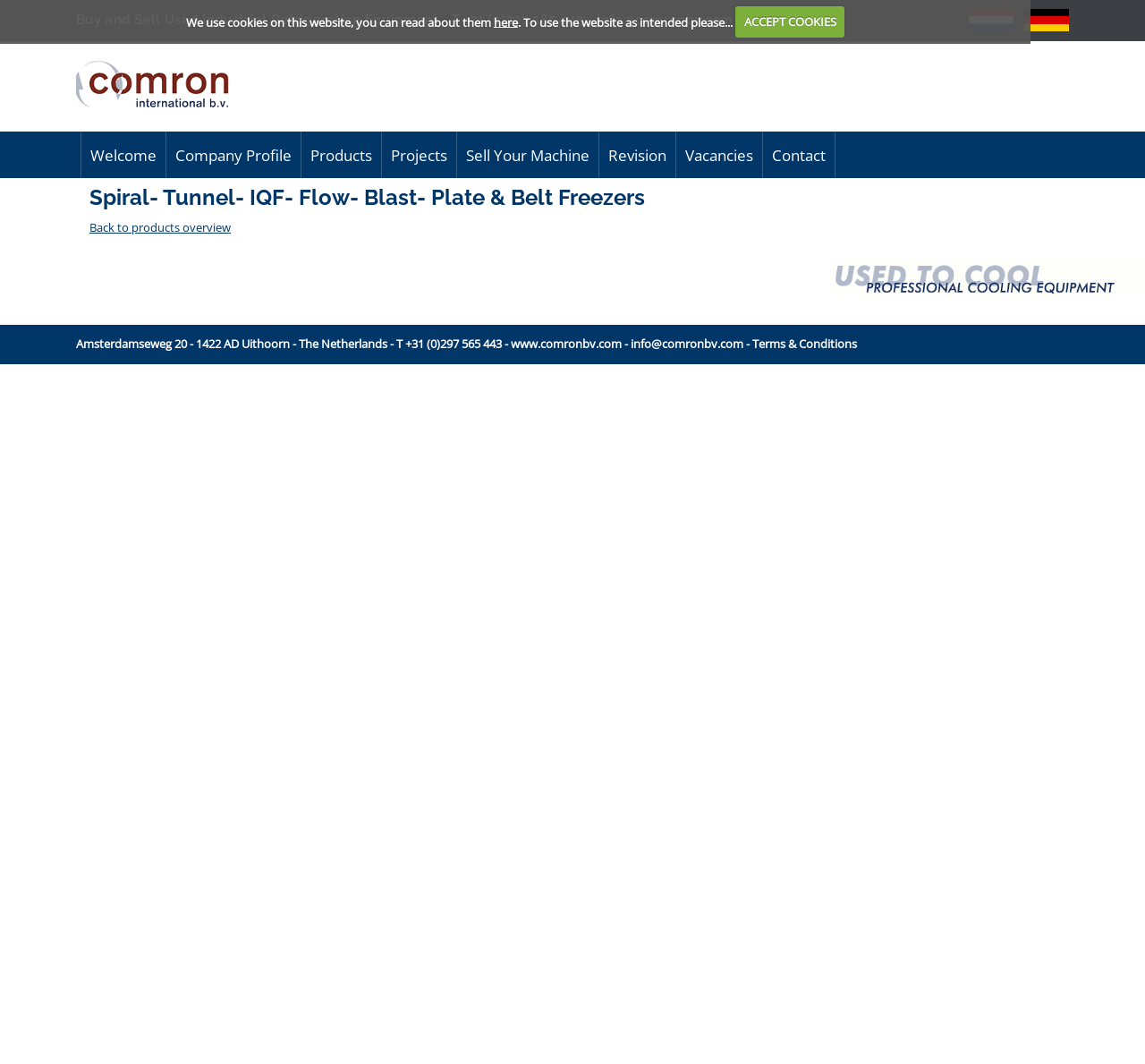Please locate the bounding box coordinates of the element that should be clicked to complete the given instruction: "View products overview".

[0.078, 0.206, 0.202, 0.221]